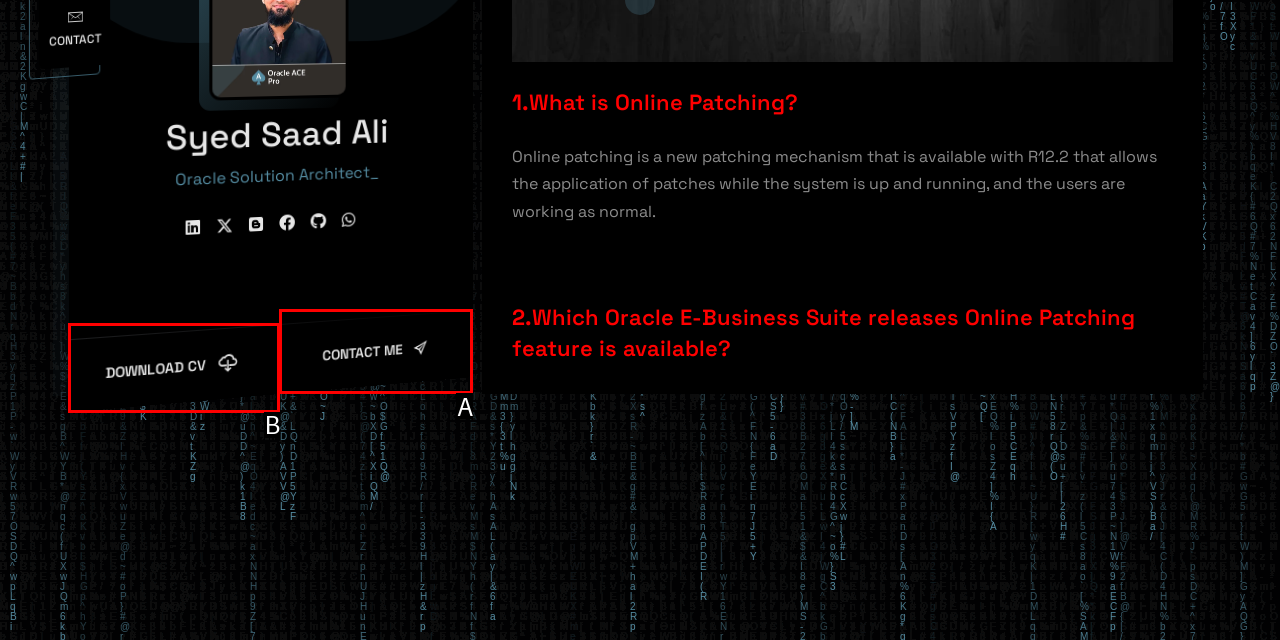From the options provided, determine which HTML element best fits the description: Download CV. Answer with the correct letter.

B